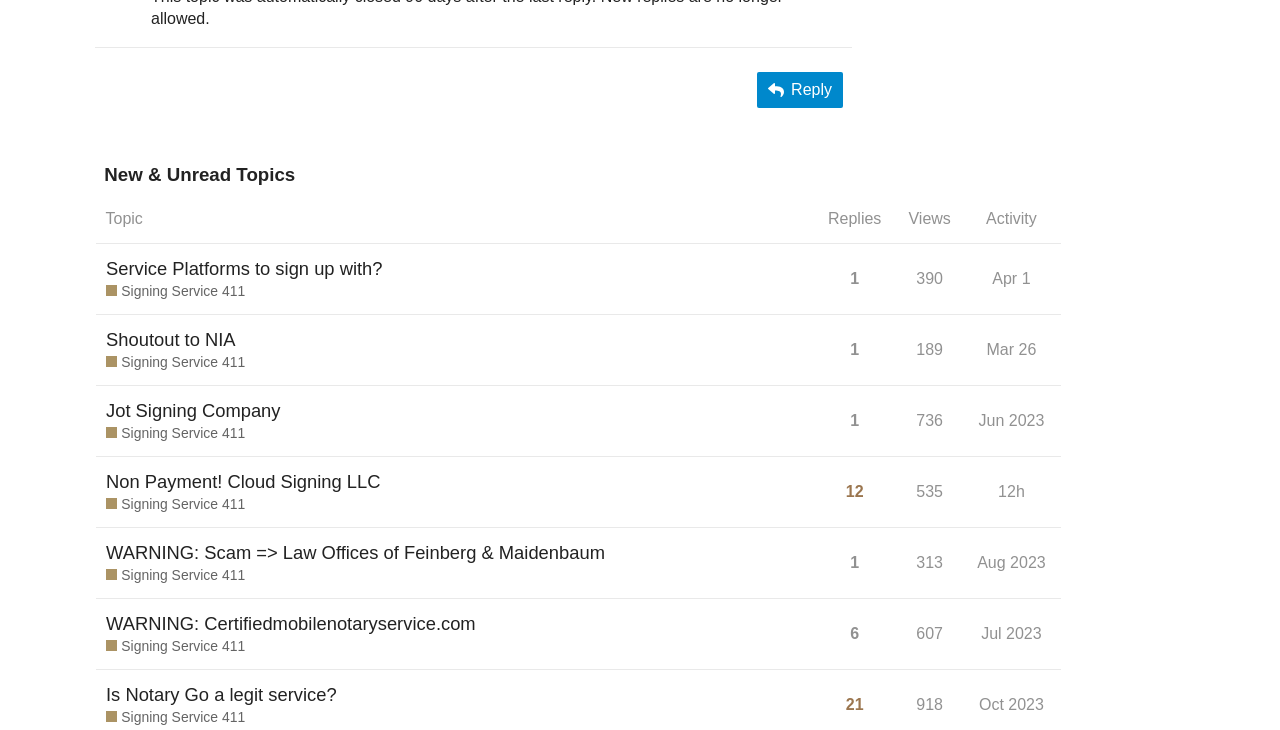Find and indicate the bounding box coordinates of the region you should select to follow the given instruction: "Sort by replies".

[0.638, 0.269, 0.697, 0.333]